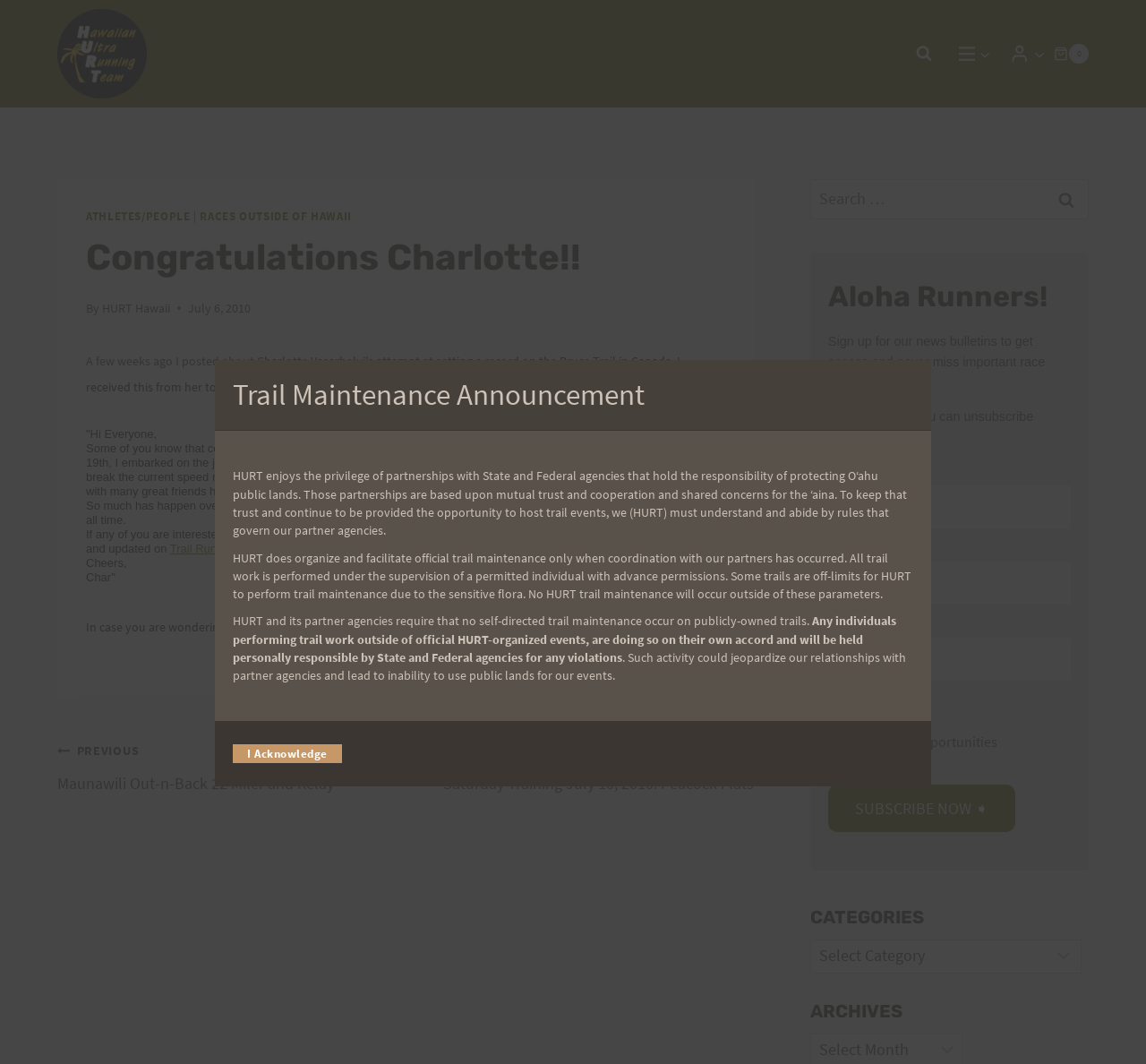Return the bounding box coordinates of the UI element that corresponds to this description: "HURT Hawaii". The coordinates must be given as four float numbers in the range of 0 and 1, [left, top, right, bottom].

[0.089, 0.282, 0.149, 0.297]